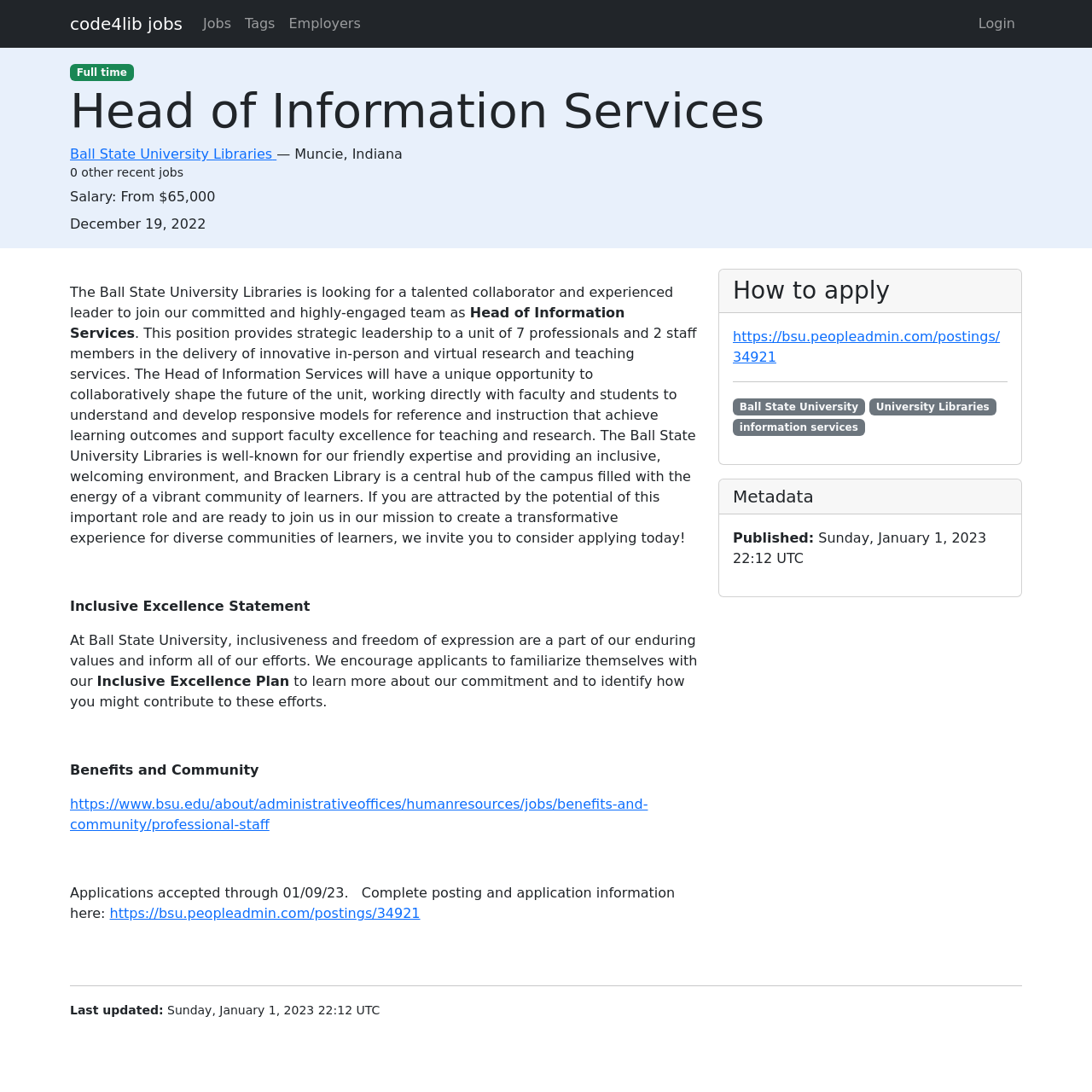Using the information shown in the image, answer the question with as much detail as possible: What is the salary range?

The salary range can be found in the static text element with the text 'From $65,000' which is located below the job title, indicating the salary range for the job posting.